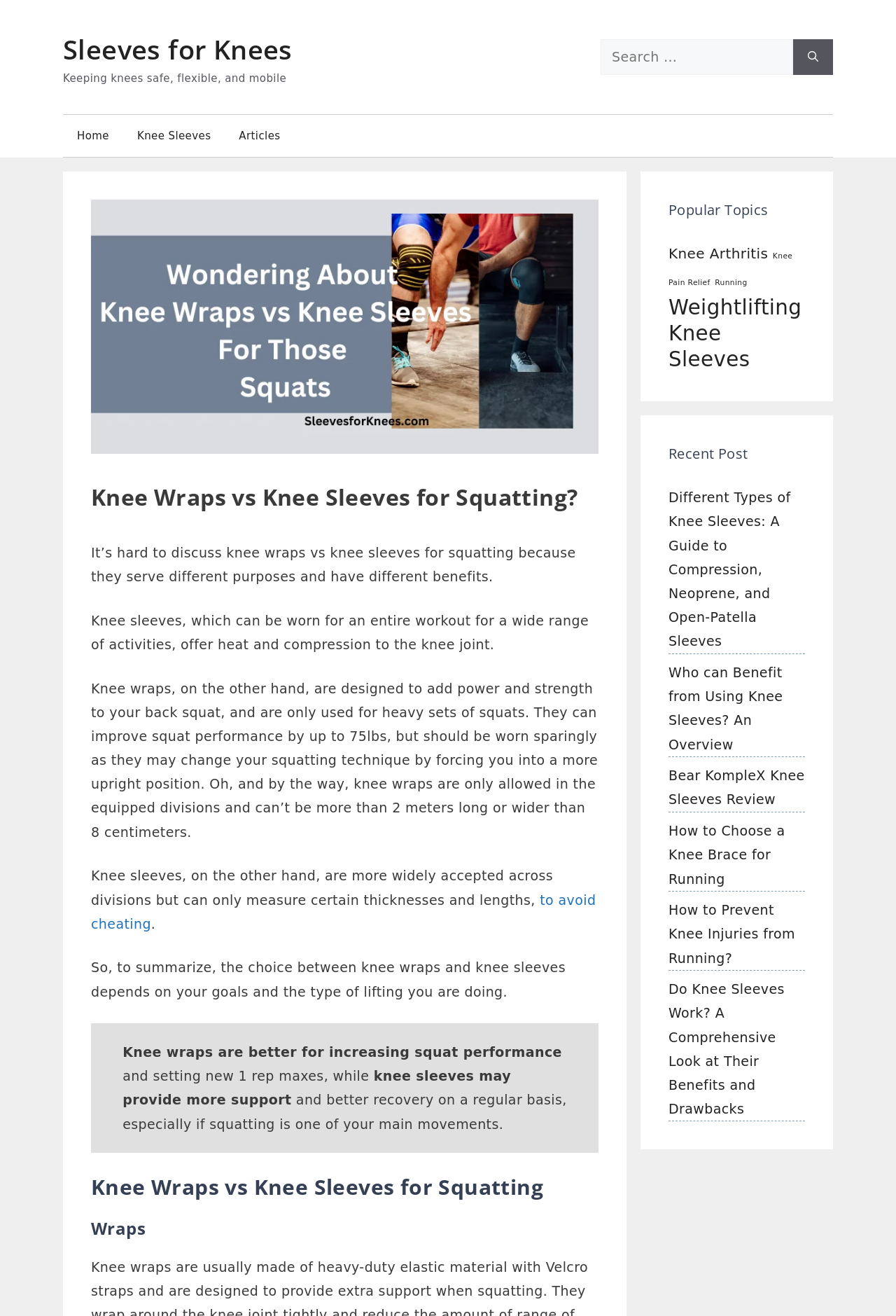What is the topic of the article?
Use the information from the image to give a detailed answer to the question.

The article is about comparing knee wraps and knee sleeves for squatting, discussing their different purposes, benefits, and uses. It provides information on how to choose between the two and their effects on squat performance.